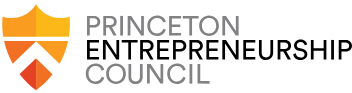Give an elaborate caption for the image.

The image features the logo of the Princeton Entrepreneurship Council, prominently displaying the text "Princeton ENTREPRENEURSHIP COUNCIL" in bold, clear lettering. Above the title is a stylized icon that represents the Princeton University brand, characterized by a shield design in orange and yellow tones. This logo embodies the Council's mission to foster entrepreneurial spirit and innovation within the Princeton community, highlighting its commitment to supporting educational initiatives and collaborative ventures in entrepreneurship.